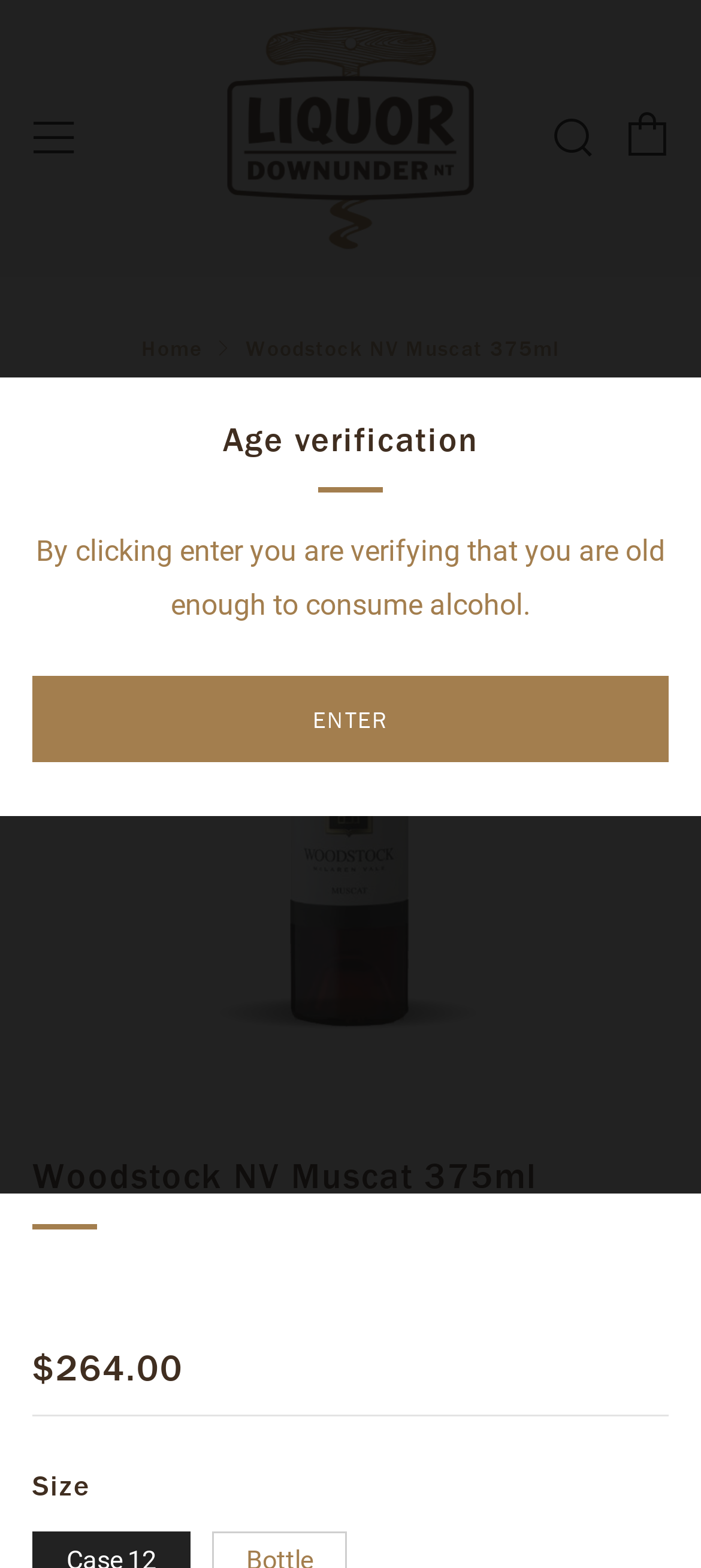Extract the primary header of the webpage and generate its text.

Woodstock NV Muscat 375ml